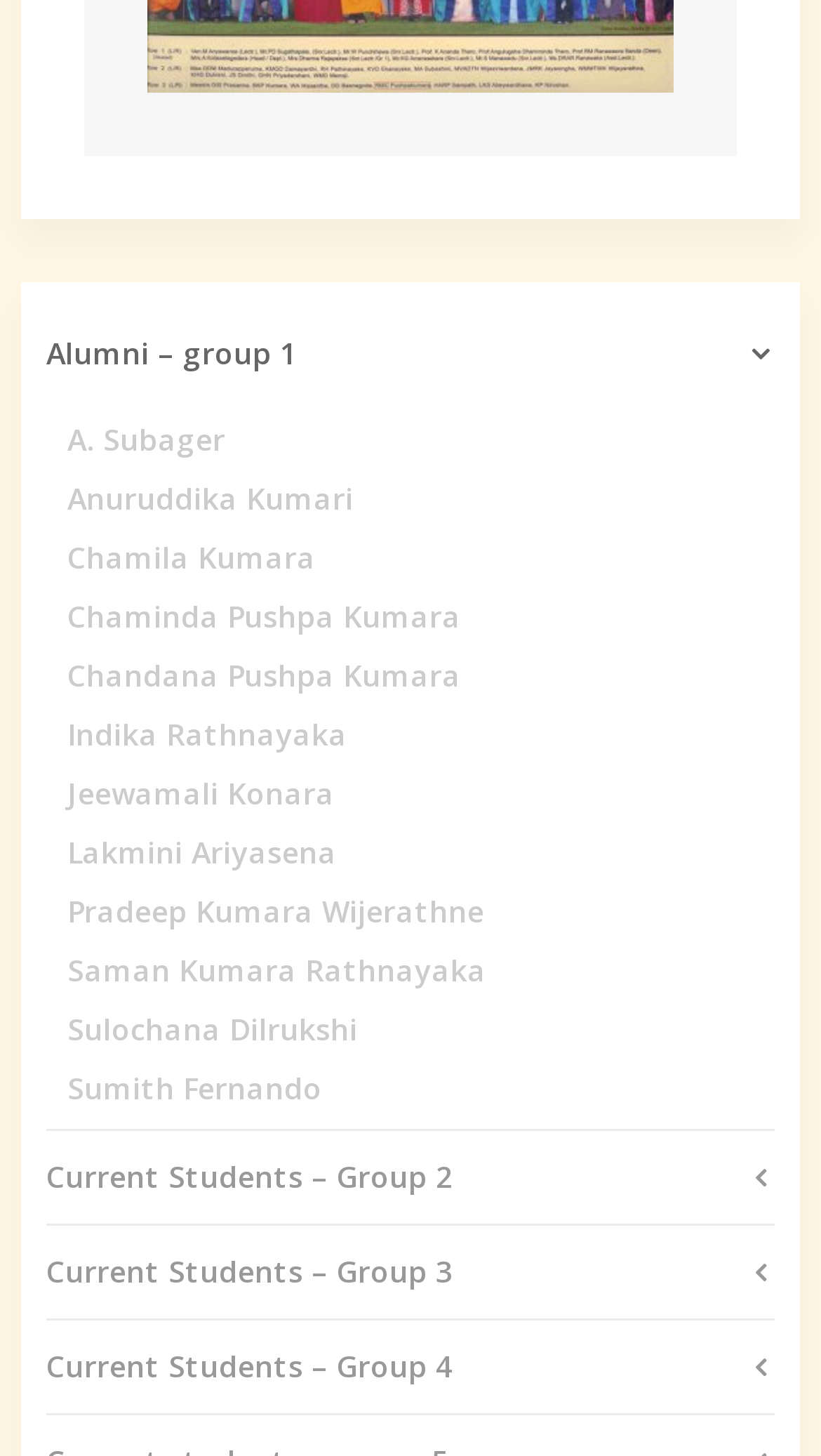Can you give a comprehensive explanation to the question given the content of the image?
How many alumni are listed?

I counted the number of links under the 'Alumni – group 1' menu, which are 15 in total.